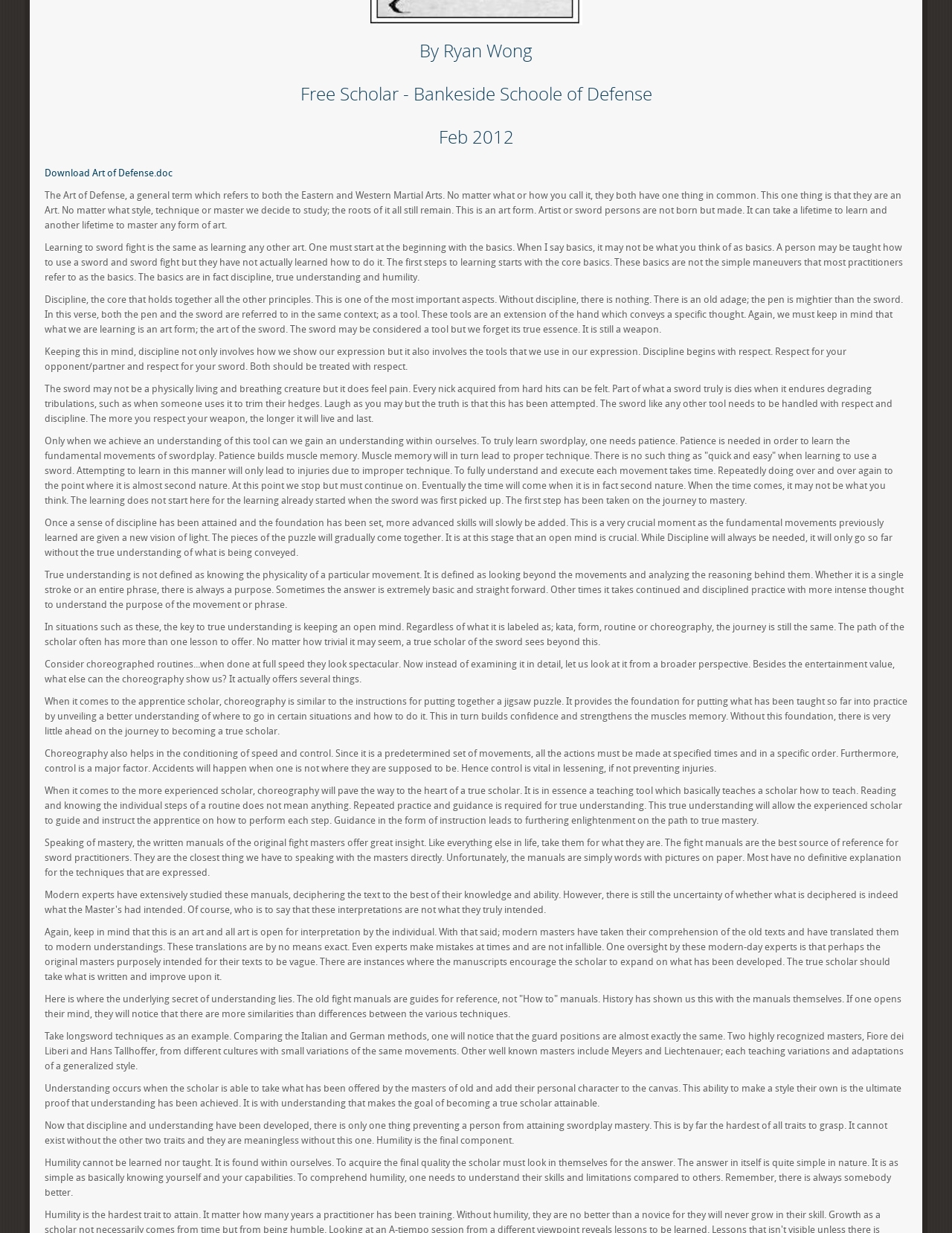Determine the bounding box coordinates for the UI element with the following description: "Support Team". The coordinates should be four float numbers between 0 and 1, represented as [left, top, right, bottom].

None